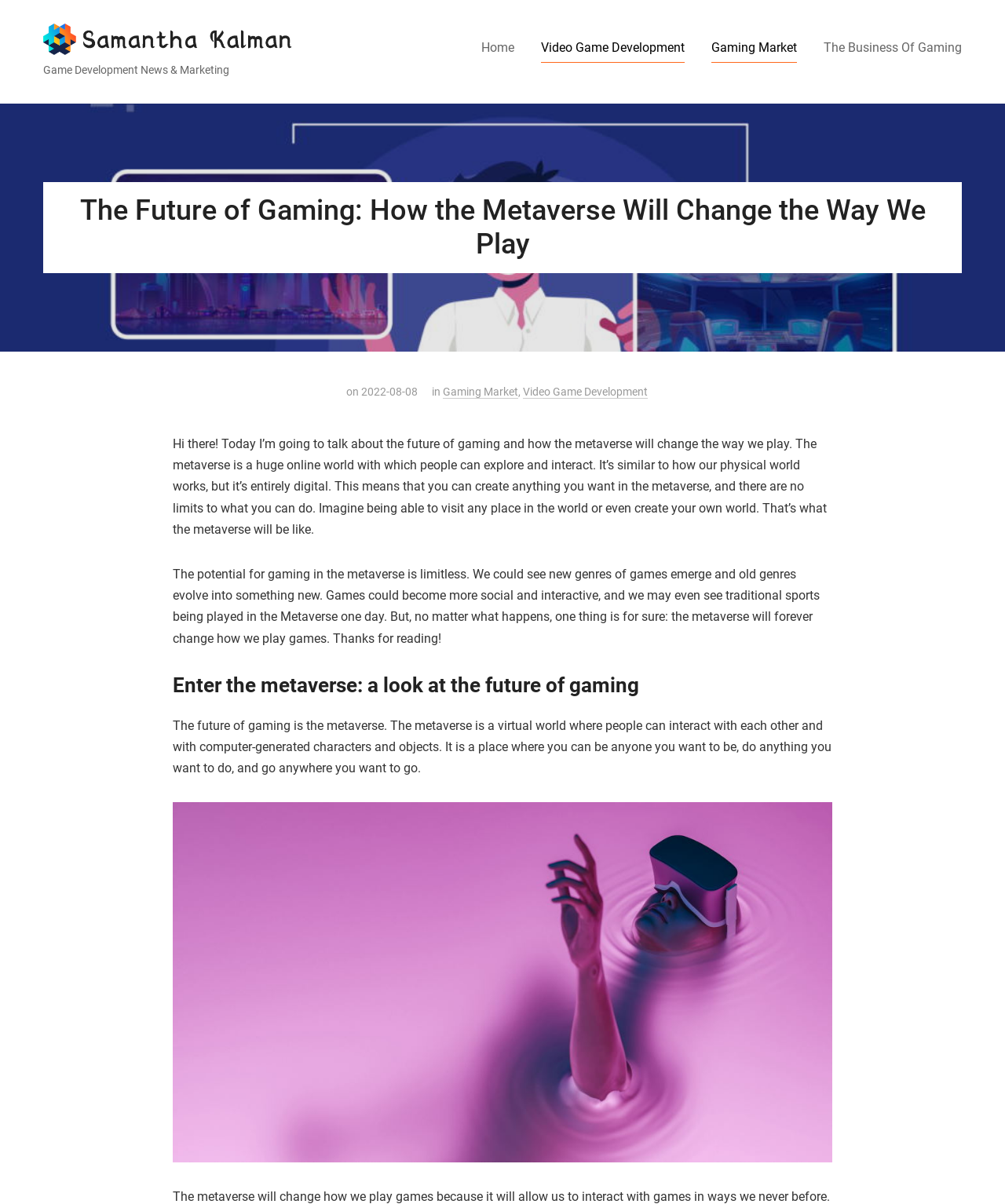Can you identify and provide the main heading of the webpage?

The Future of Gaming: How the Metaverse Will Change the Way We Play